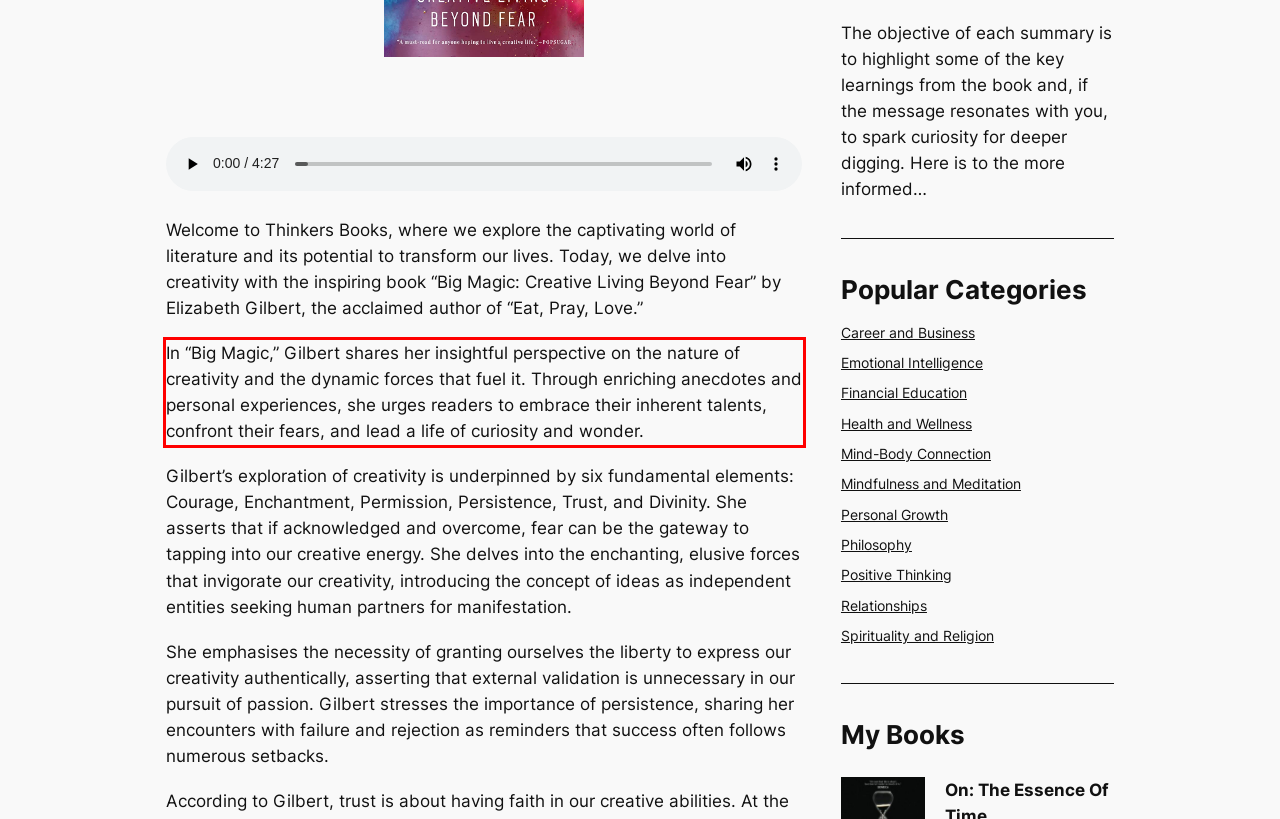Identify the red bounding box in the webpage screenshot and perform OCR to generate the text content enclosed.

In “Big Magic,” Gilbert shares her insightful perspective on the nature of creativity and the dynamic forces that fuel it. Through enriching anecdotes and personal experiences, she urges readers to embrace their inherent talents, confront their fears, and lead a life of curiosity and wonder.